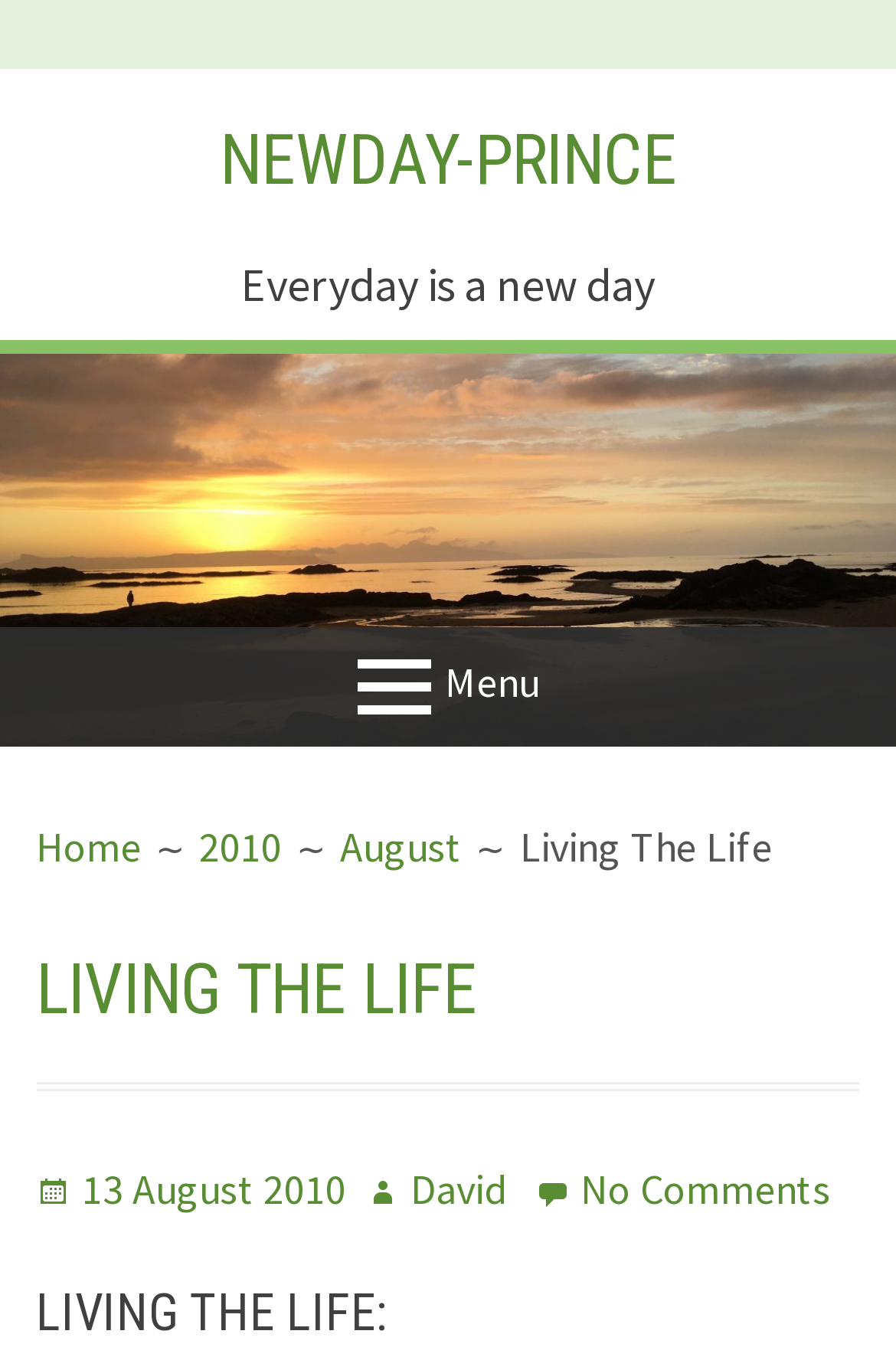Find the bounding box coordinates of the element you need to click on to perform this action: 'View the post details'. The coordinates should be represented by four float values between 0 and 1, in the format [left, top, right, bottom].

[0.04, 0.689, 0.96, 0.797]